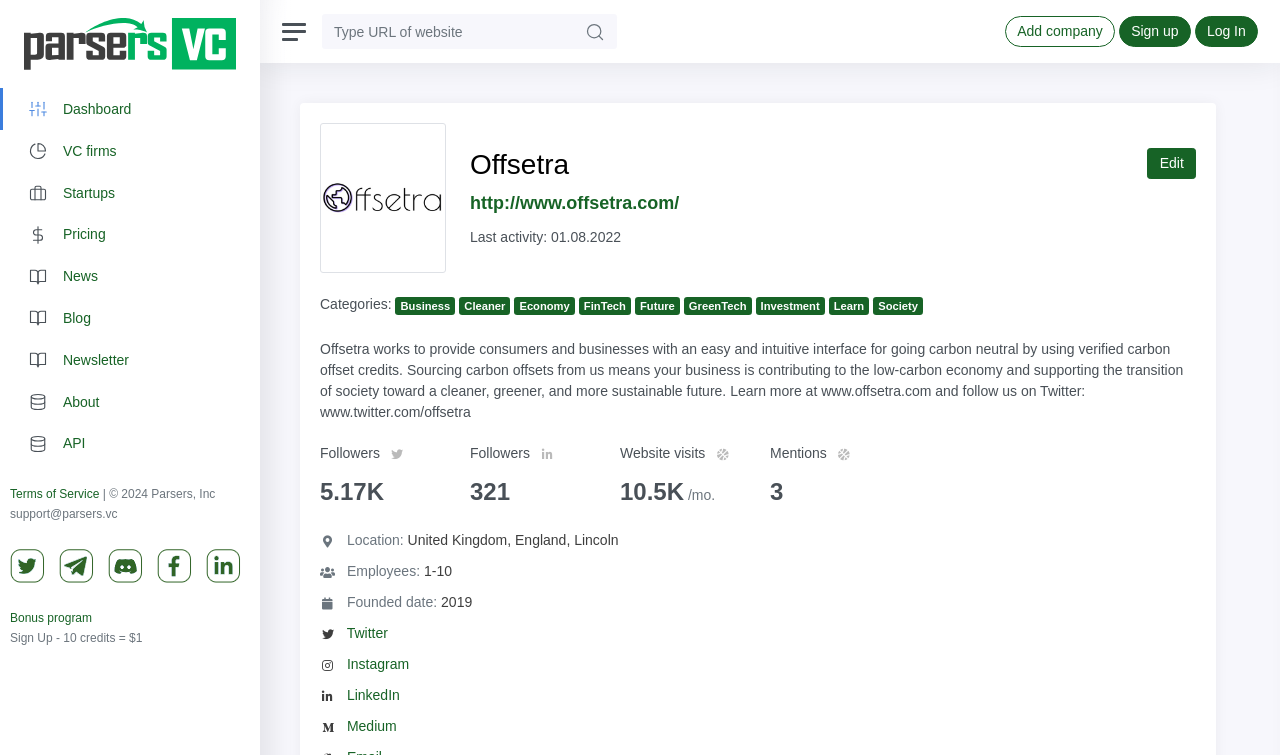Answer the following query concisely with a single word or phrase:
What is the name of the company being described?

Offsetra